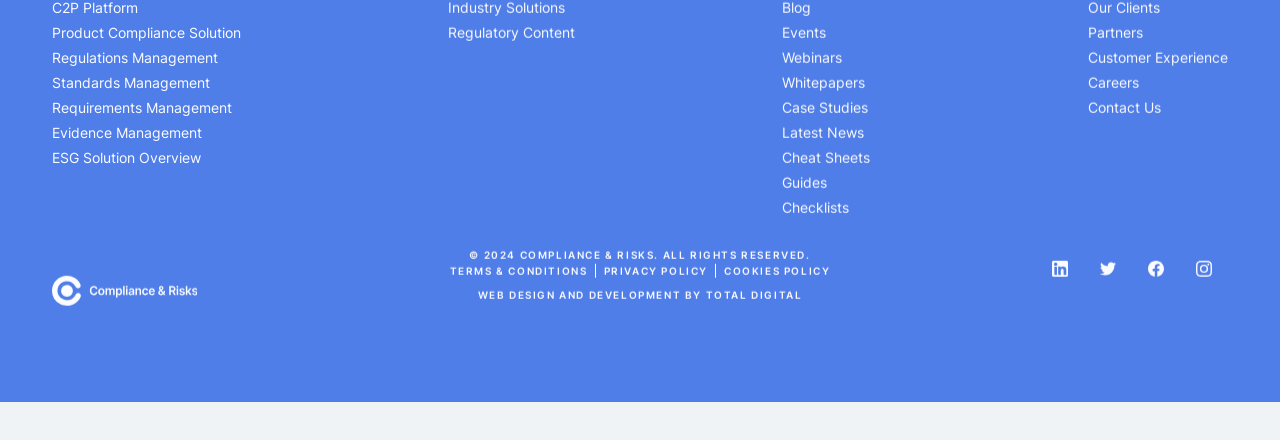Locate the bounding box coordinates of the clickable region necessary to complete the following instruction: "Click on C2P Platform". Provide the coordinates in the format of four float numbers between 0 and 1, i.e., [left, top, right, bottom].

[0.04, 0.007, 0.188, 0.064]